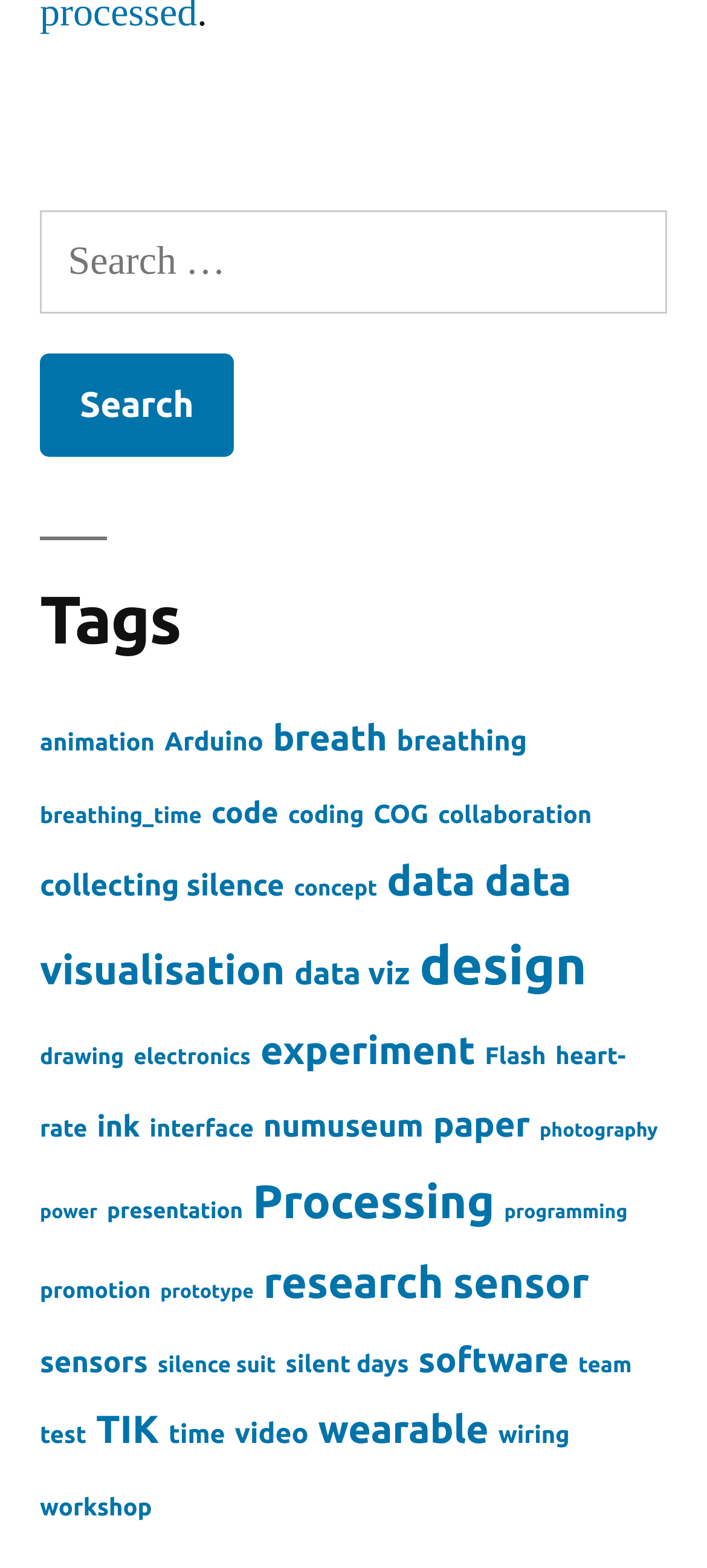Please provide a one-word or phrase answer to the question: 
How many categories are listed on the webpage?

40 categories